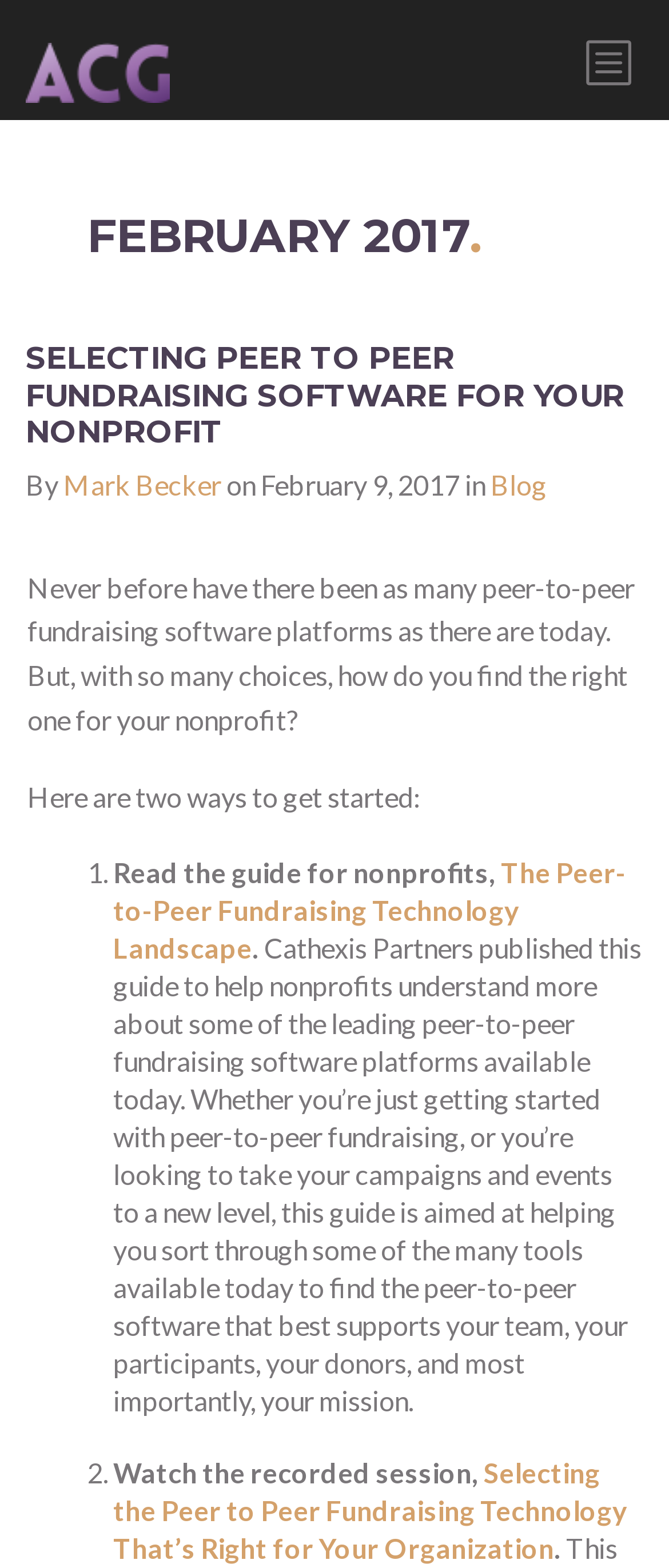Please provide a brief answer to the following inquiry using a single word or phrase:
What is the title of the guide for nonprofits?

The Peer-to-Peer Fundraising Technology Landscape